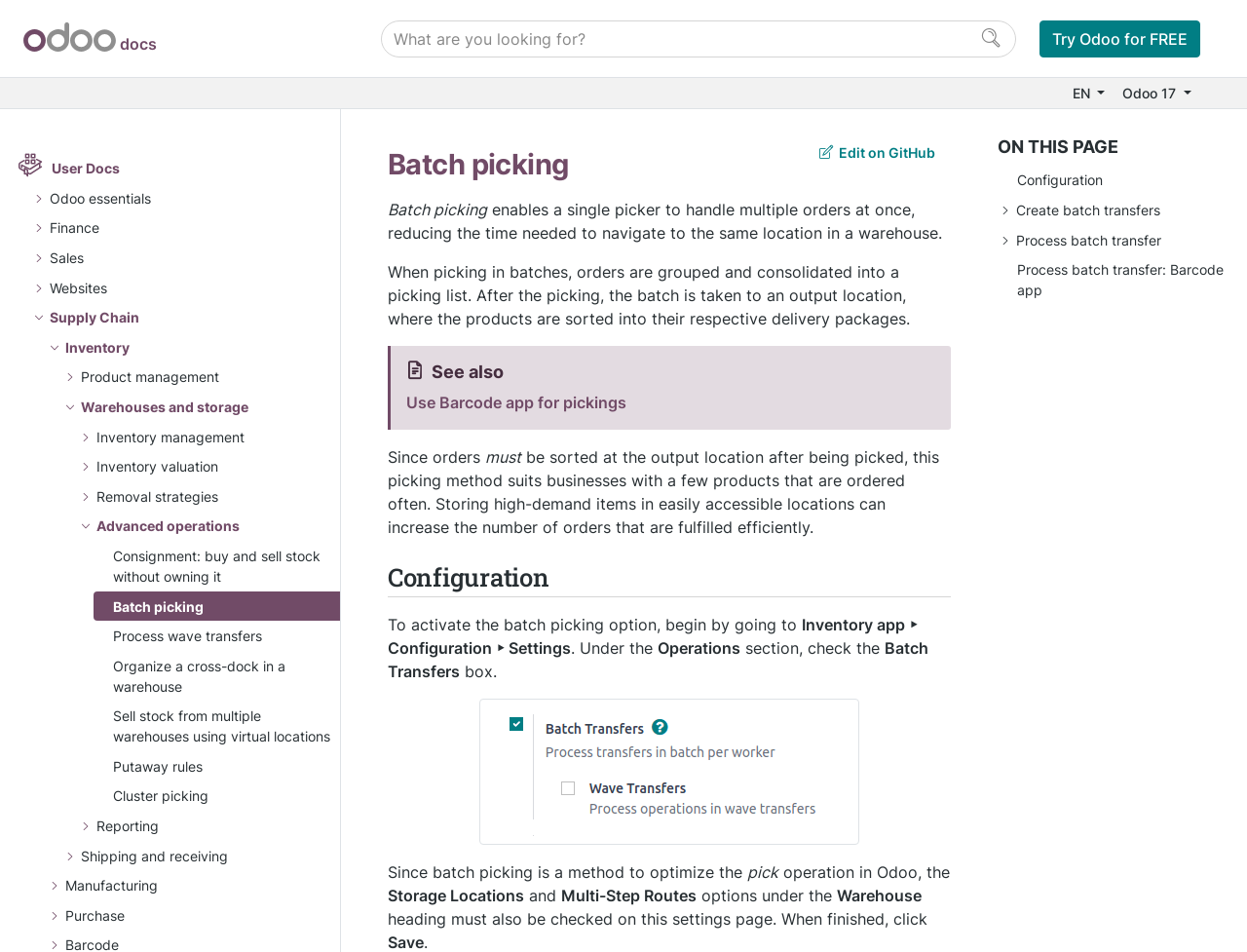What is required for batch picking?
Based on the image, answer the question with a single word or brief phrase.

Storage Locations and Multi-Step Routes